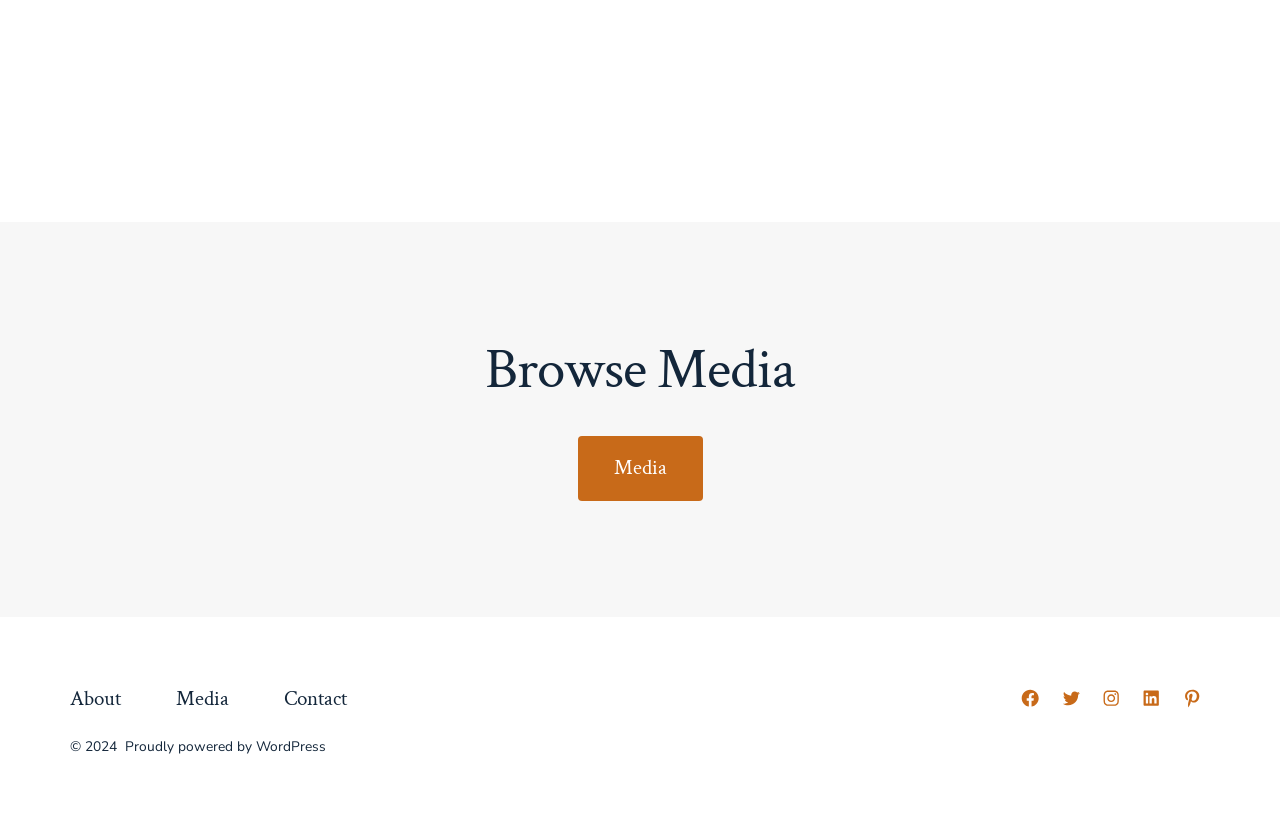What is the platform that powers the website?
Based on the visual information, provide a detailed and comprehensive answer.

The platform that powers the website is WordPress, which is indicated by the static text 'Proudly powered by WordPress' at the bottom of the webpage.